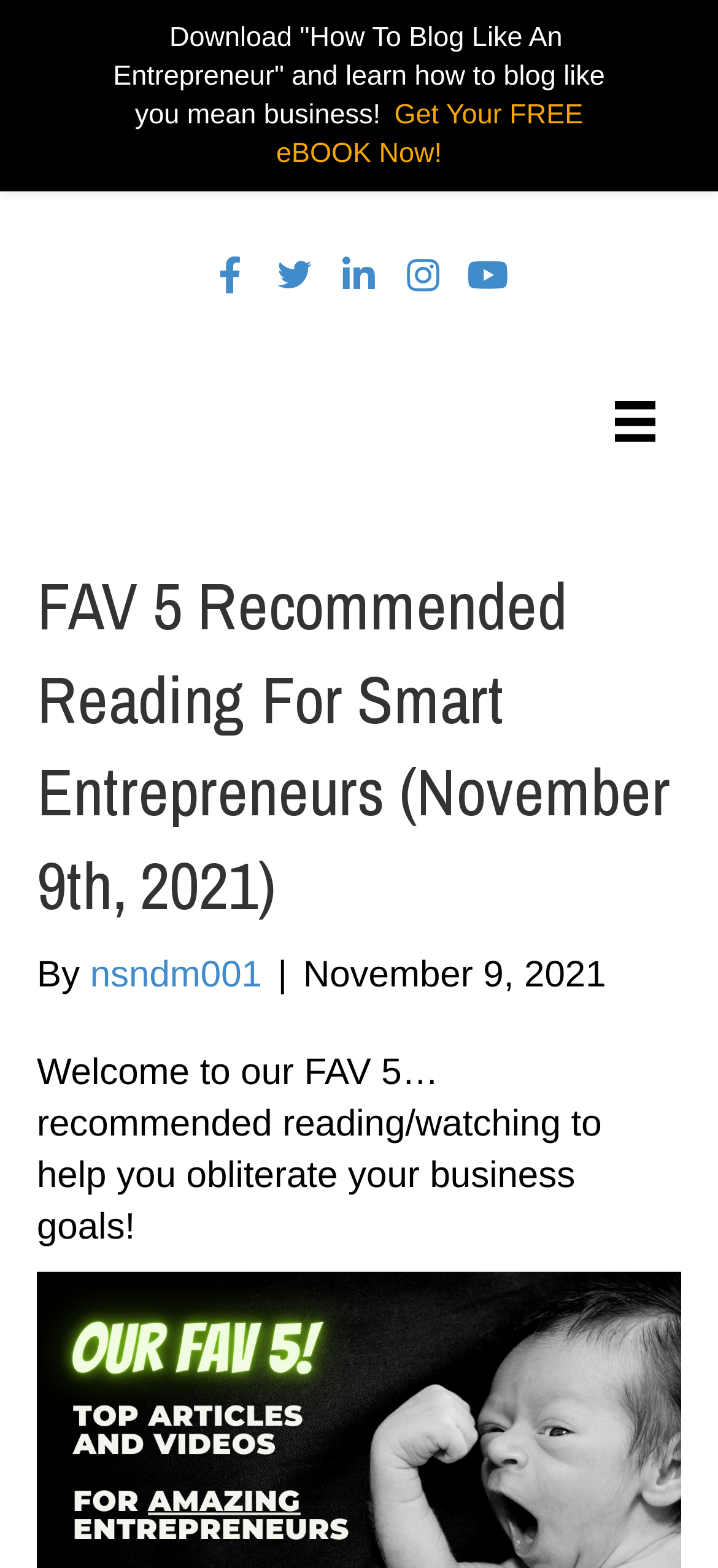Please extract the primary headline from the webpage.

FAV 5 Recommended Reading For Smart Entrepreneurs (November 9th, 2021)